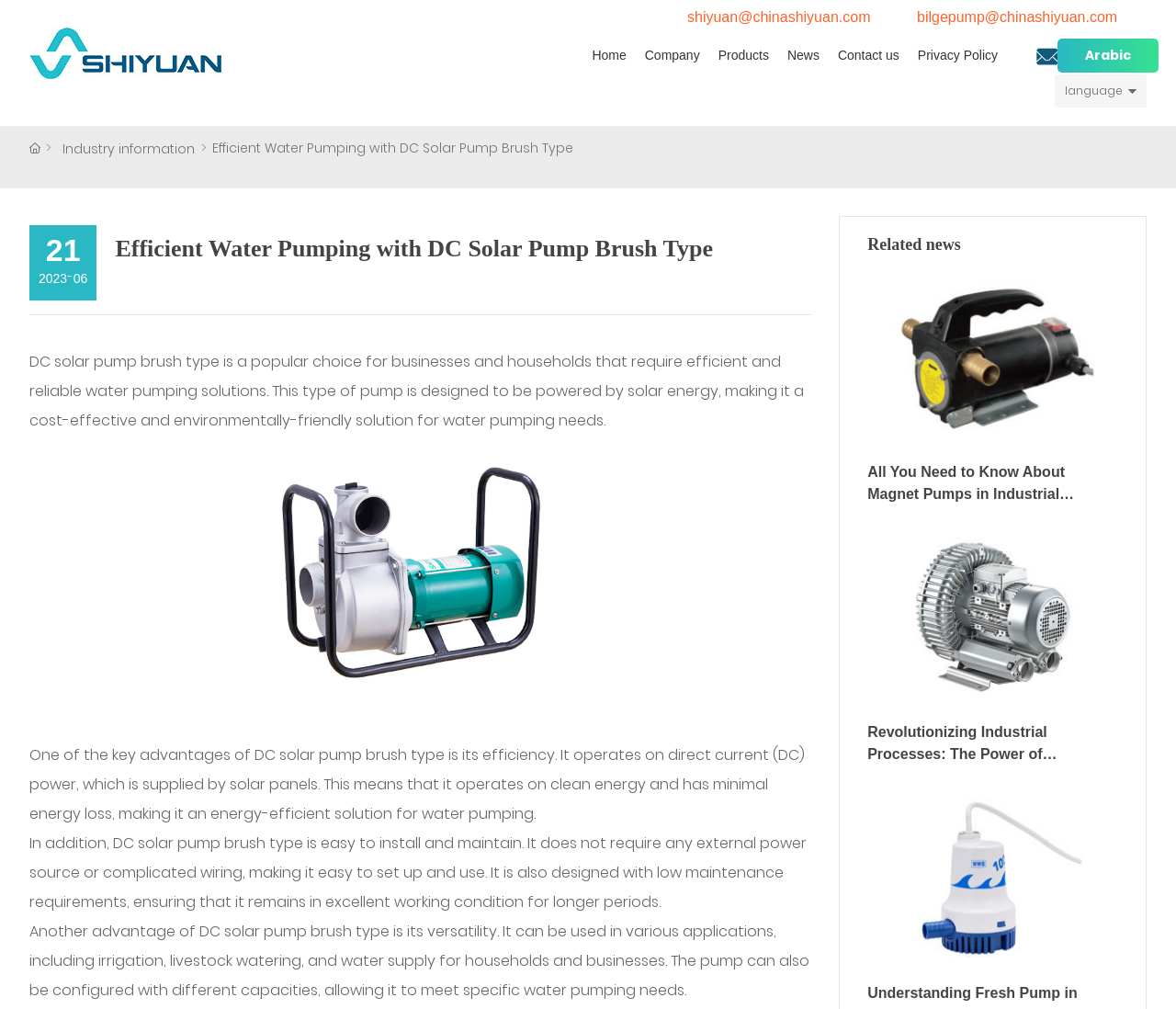Identify the bounding box of the HTML element described here: "News". Provide the coordinates as four float numbers between 0 and 1: [left, top, right, bottom].

[0.662, 0.026, 0.705, 0.085]